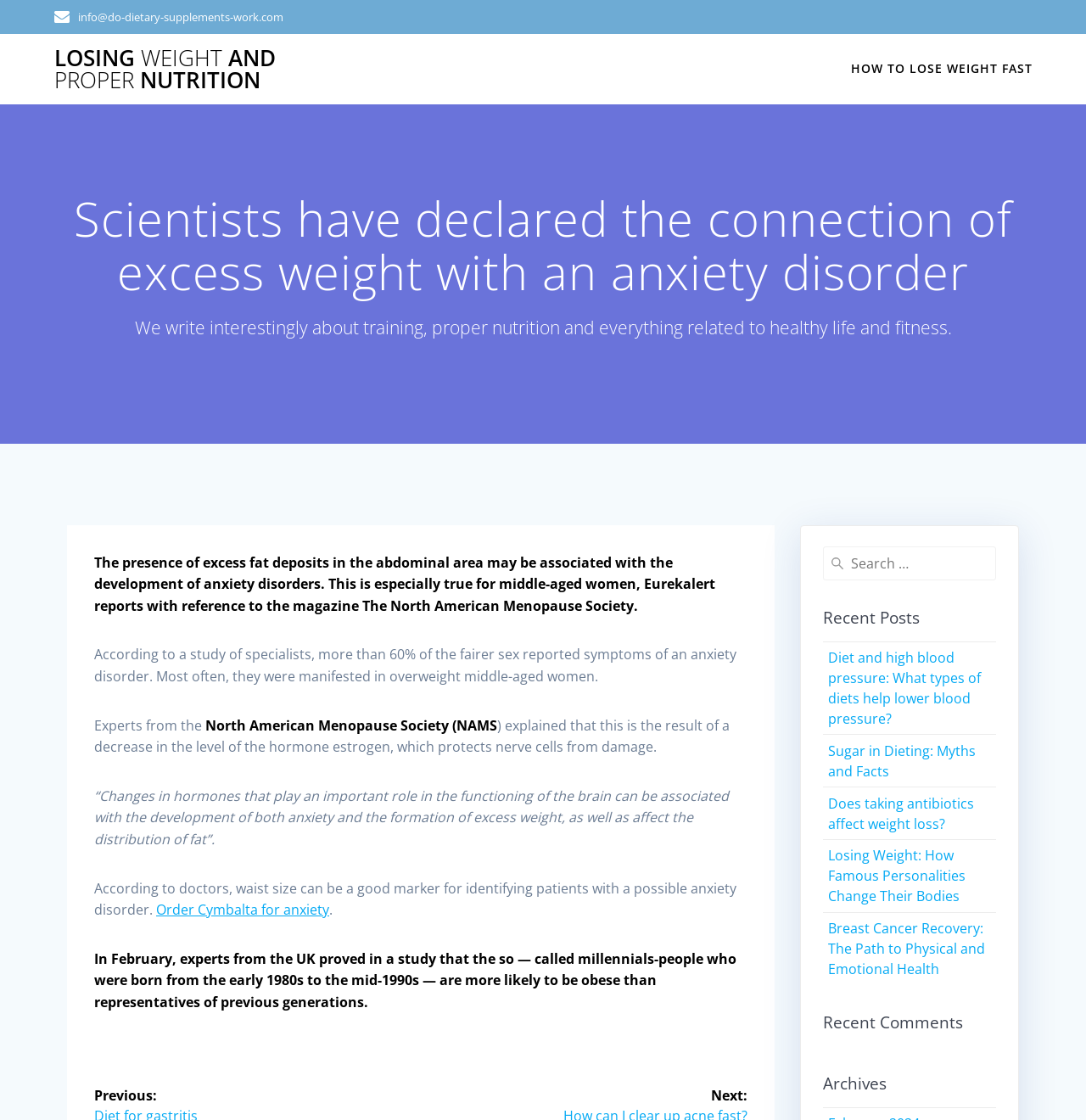Identify the bounding box coordinates of the section to be clicked to complete the task described by the following instruction: "Order Cymbalta for anxiety". The coordinates should be four float numbers between 0 and 1, formatted as [left, top, right, bottom].

[0.144, 0.804, 0.303, 0.821]